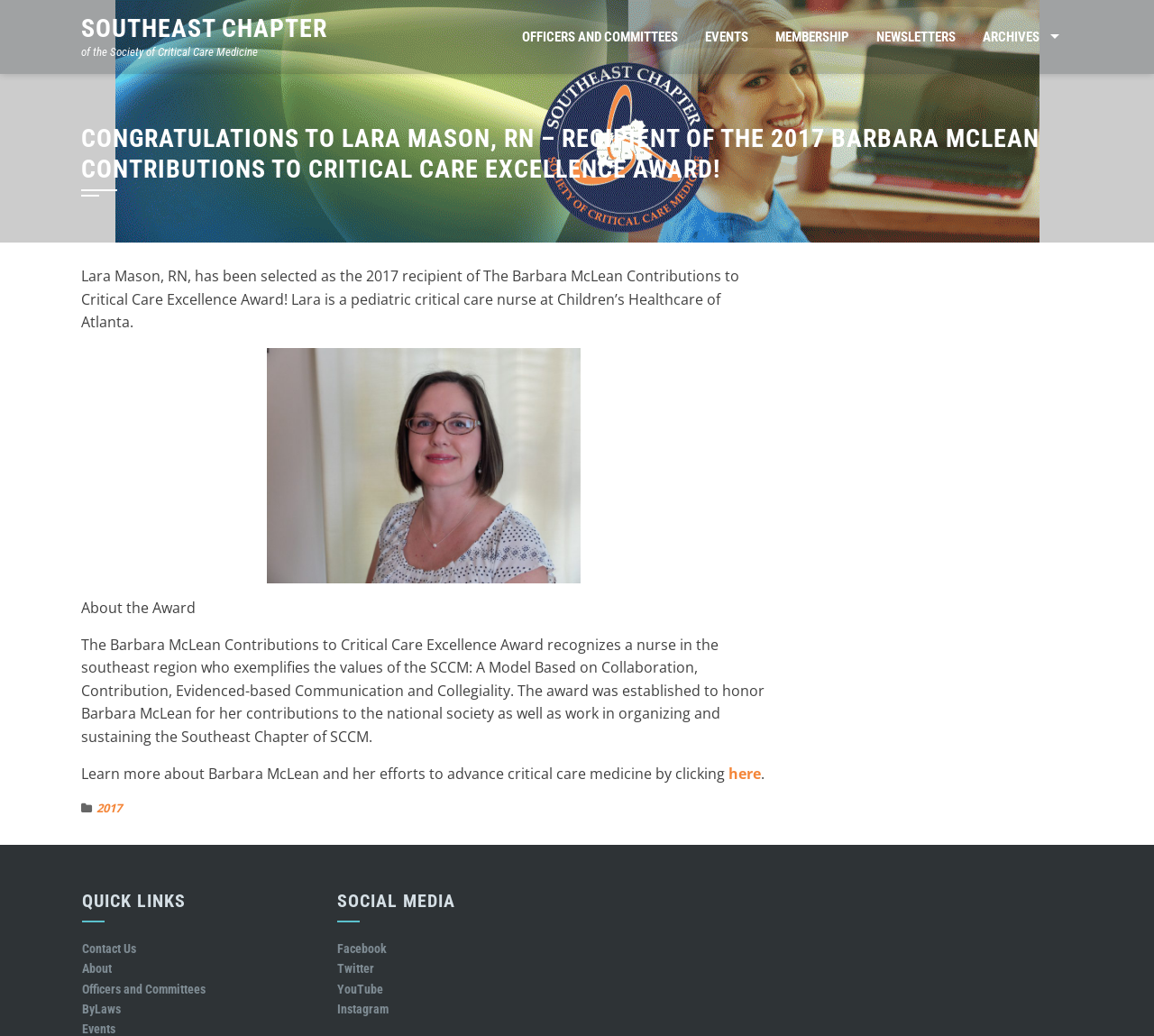Explain the webpage's layout and main content in detail.

The webpage is dedicated to congratulating Lara Mason, RN, the recipient of the 2017 Barbara McLean Contributions to Critical Care Excellence Award. At the top, there is a navigation menu with links to "SOUTHEAST CHAPTER", "OFFICERS AND COMMITTEES", "EVENTS", "MEMBERSHIP", "NEWSLETTERS", and "ARCHIVES". 

Below the navigation menu, a large heading announces the award recipient, followed by a main section that contains an article about Lara Mason. The article starts with a paragraph describing Lara Mason's achievement, followed by a link. Then, there is a section about the award, which includes a brief description and a longer paragraph explaining the values of the SCCM that the award recognizes. 

Further down, there is a link to learn more about Barbara McLean and her contributions to critical care medicine. At the bottom of the page, there is a footer section with a link to "2017" and a "QUICK LINKS" section with links to "Contact Us", "About", "Officers and Committees", and "ByLaws". 

On the right side of the page, there is a complementary section with a "SOCIAL MEDIA" heading and links to the organization's Facebook, Twitter, YouTube, and Instagram pages.